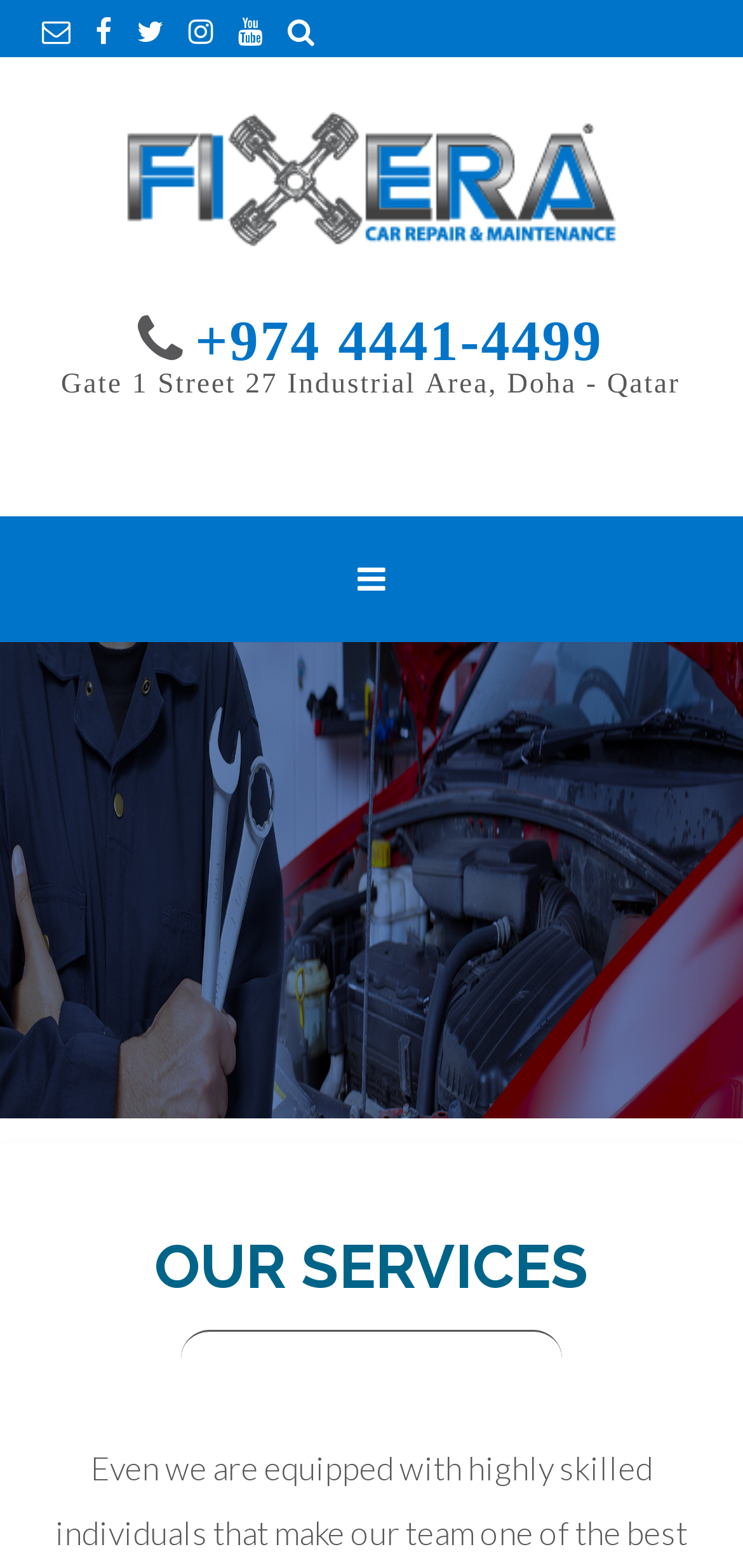What is the main category of services provided by FIXERA?
Refer to the image and provide a concise answer in one word or phrase.

Not specified